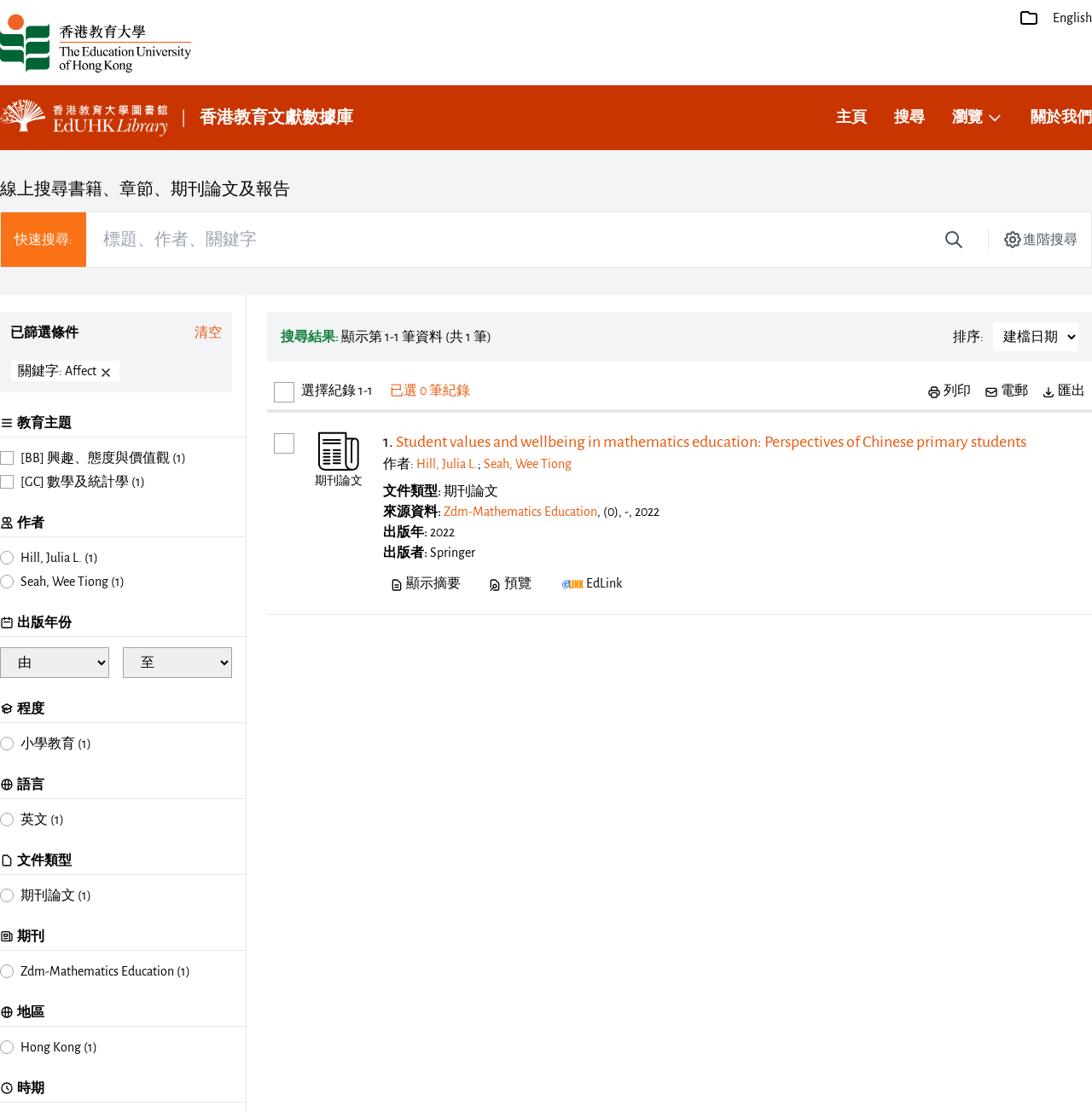Determine the bounding box for the HTML element described here: "parent_node: 快速搜尋: name="sq0" placeholder="標題、作者、關鍵字"". The coordinates should be given as [left, top, right, bottom] with each number being a float between 0 and 1.

[0.079, 0.196, 0.855, 0.236]